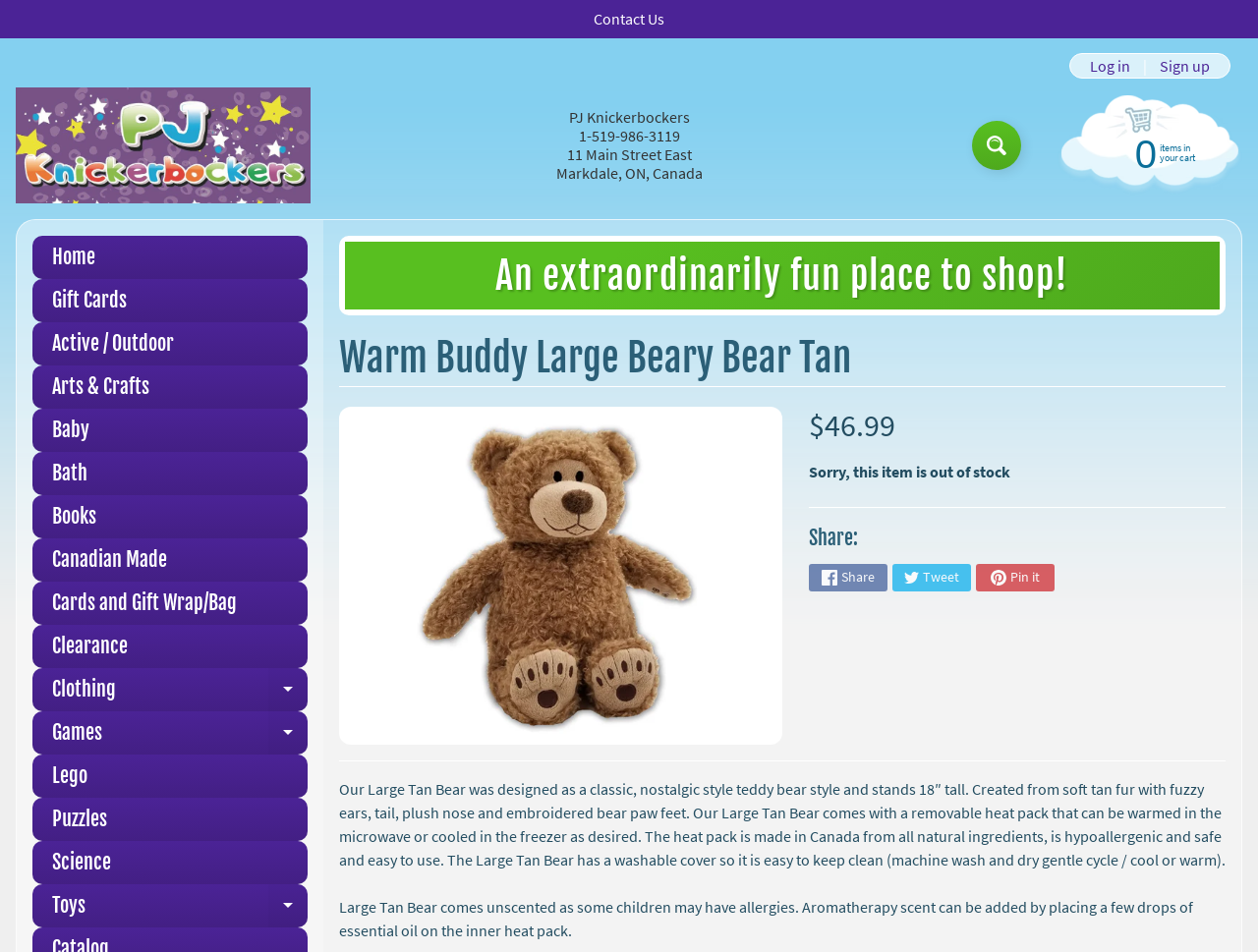What is the headline of the webpage?

Warm Buddy Large Beary Bear Tan